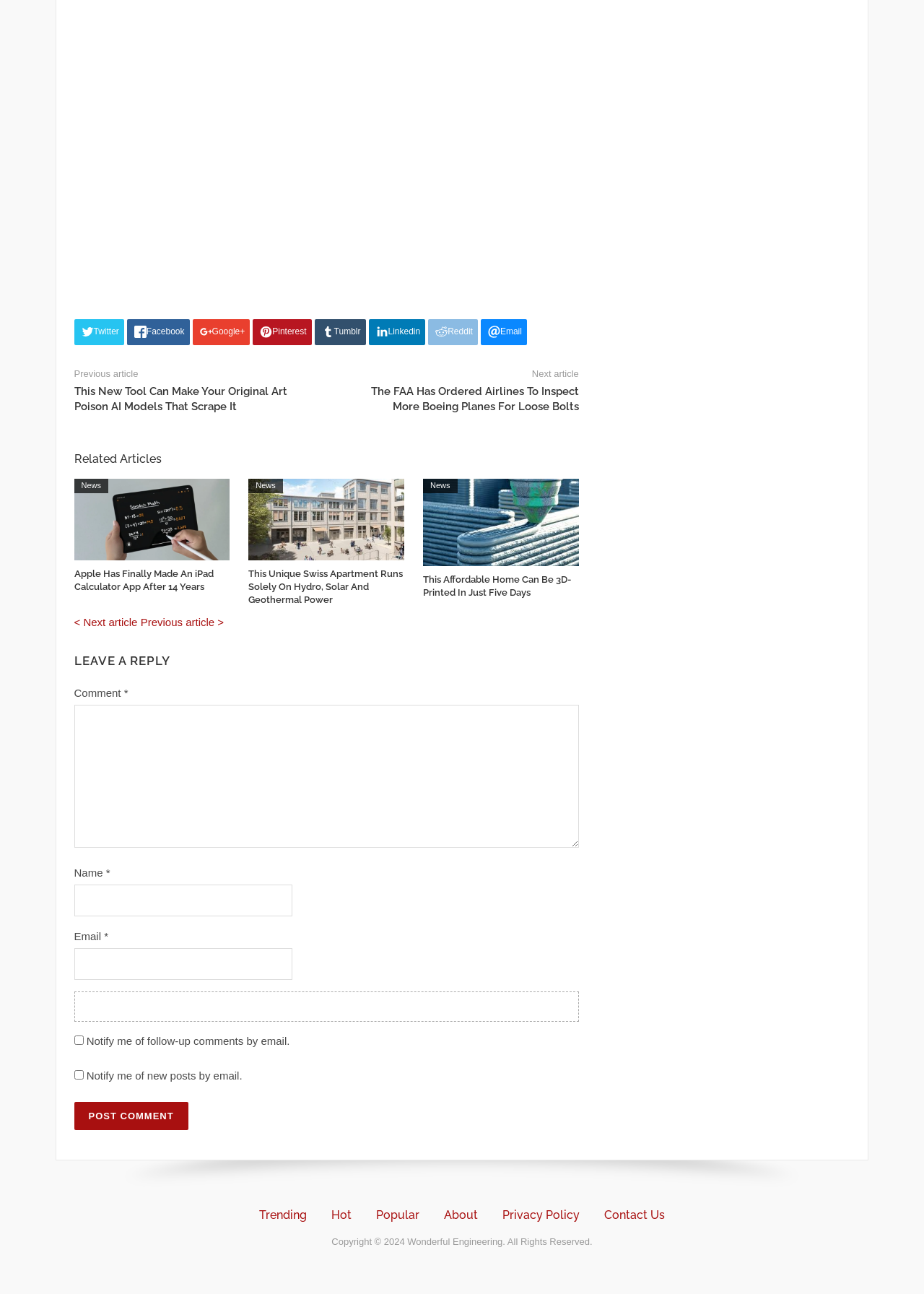What is the title of the first article?
Answer with a single word or phrase by referring to the visual content.

This New Tool Can Make Your Original Art Poison AI Models That Scrape It